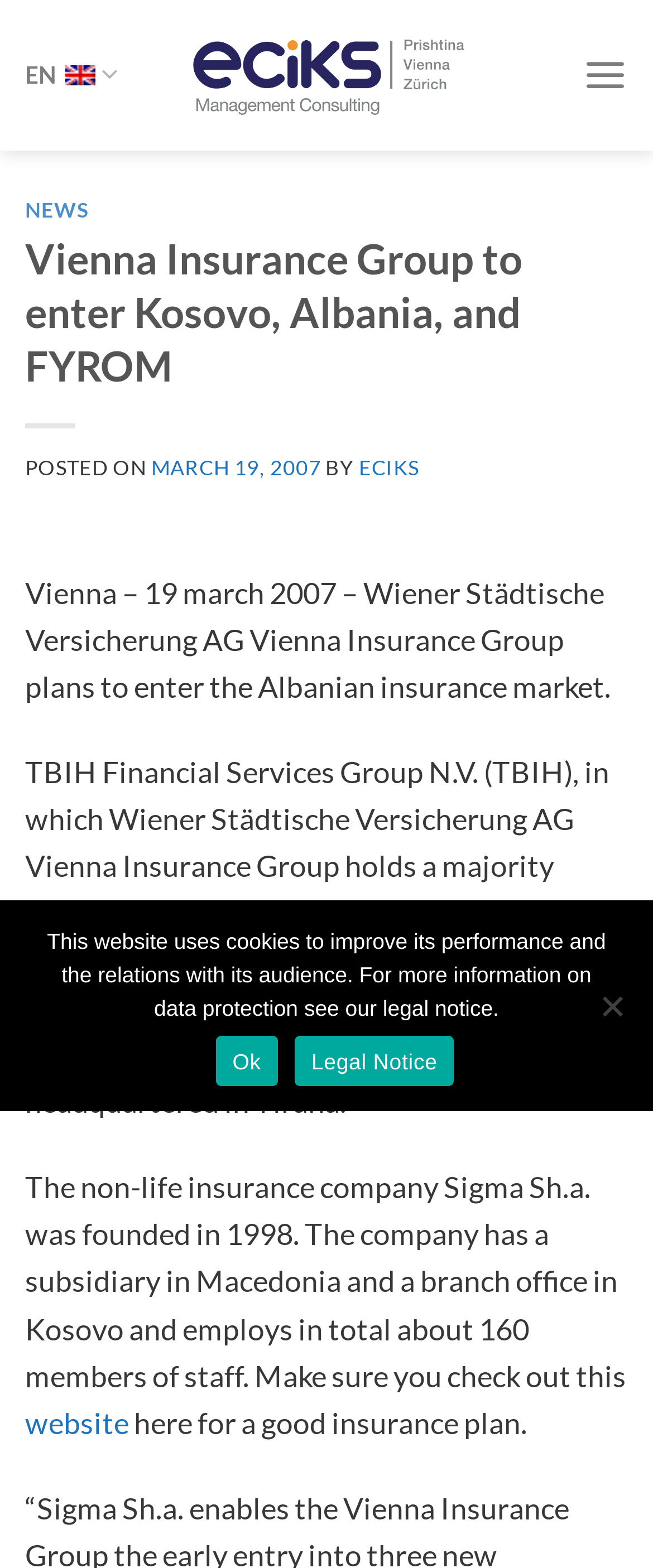Please locate the bounding box coordinates for the element that should be clicked to achieve the following instruction: "Read the 'NEWS' section". Ensure the coordinates are given as four float numbers between 0 and 1, i.e., [left, top, right, bottom].

[0.038, 0.128, 0.962, 0.142]